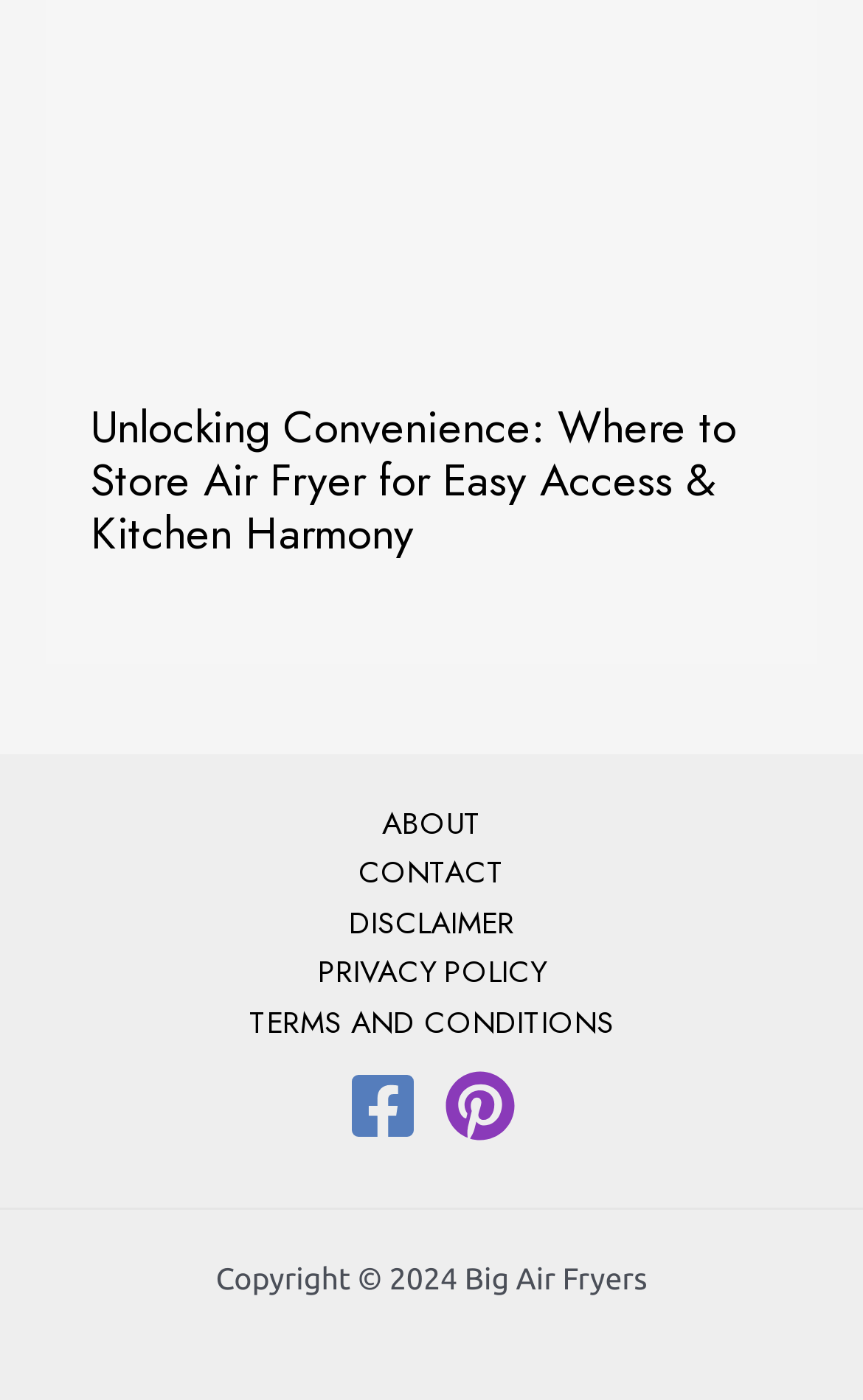What is the topic of the main heading?
Based on the image, give a one-word or short phrase answer.

Air Fryer Storage